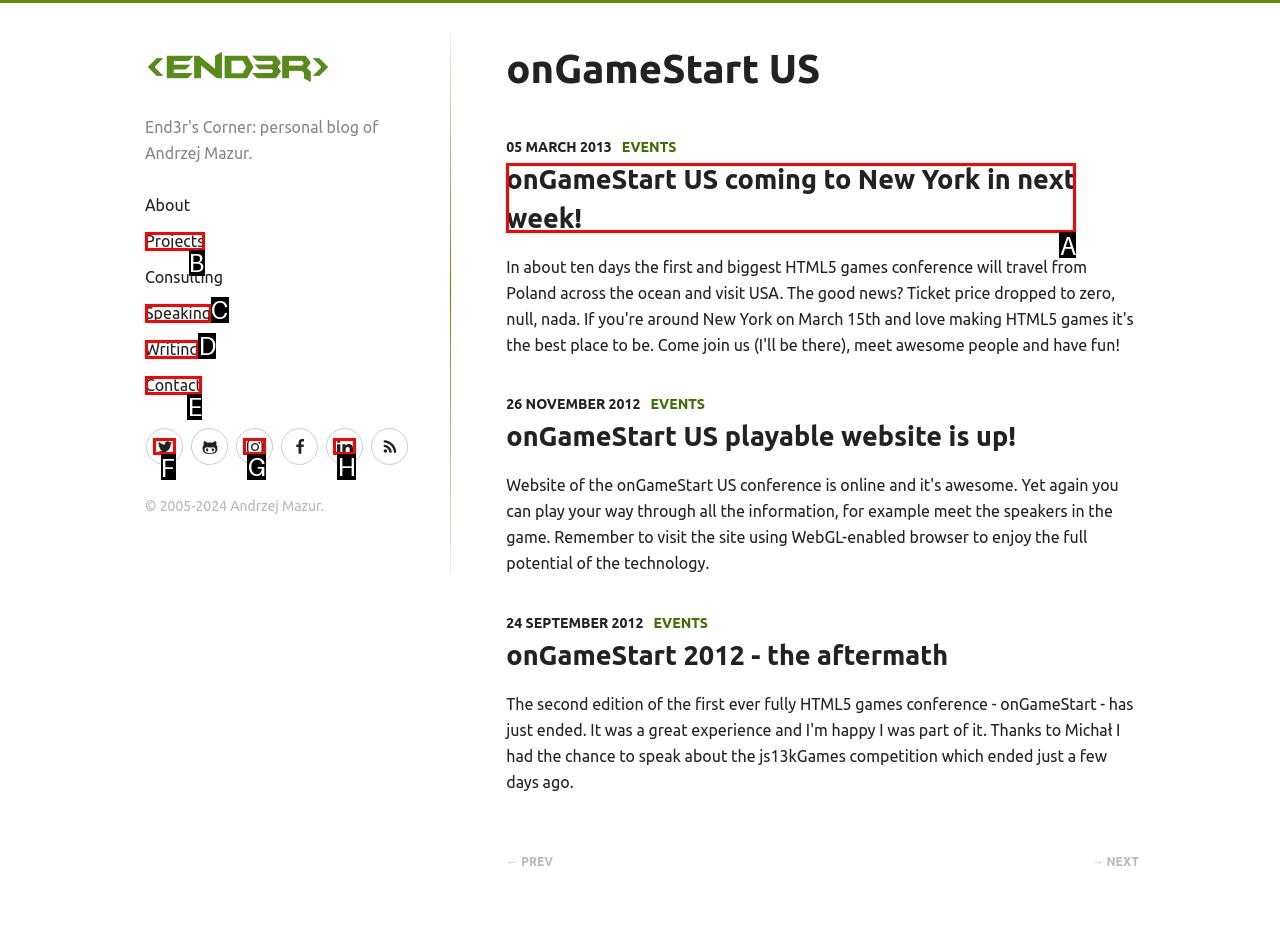From the given choices, which option should you click to complete this task: check twitter profile? Answer with the letter of the correct option.

F